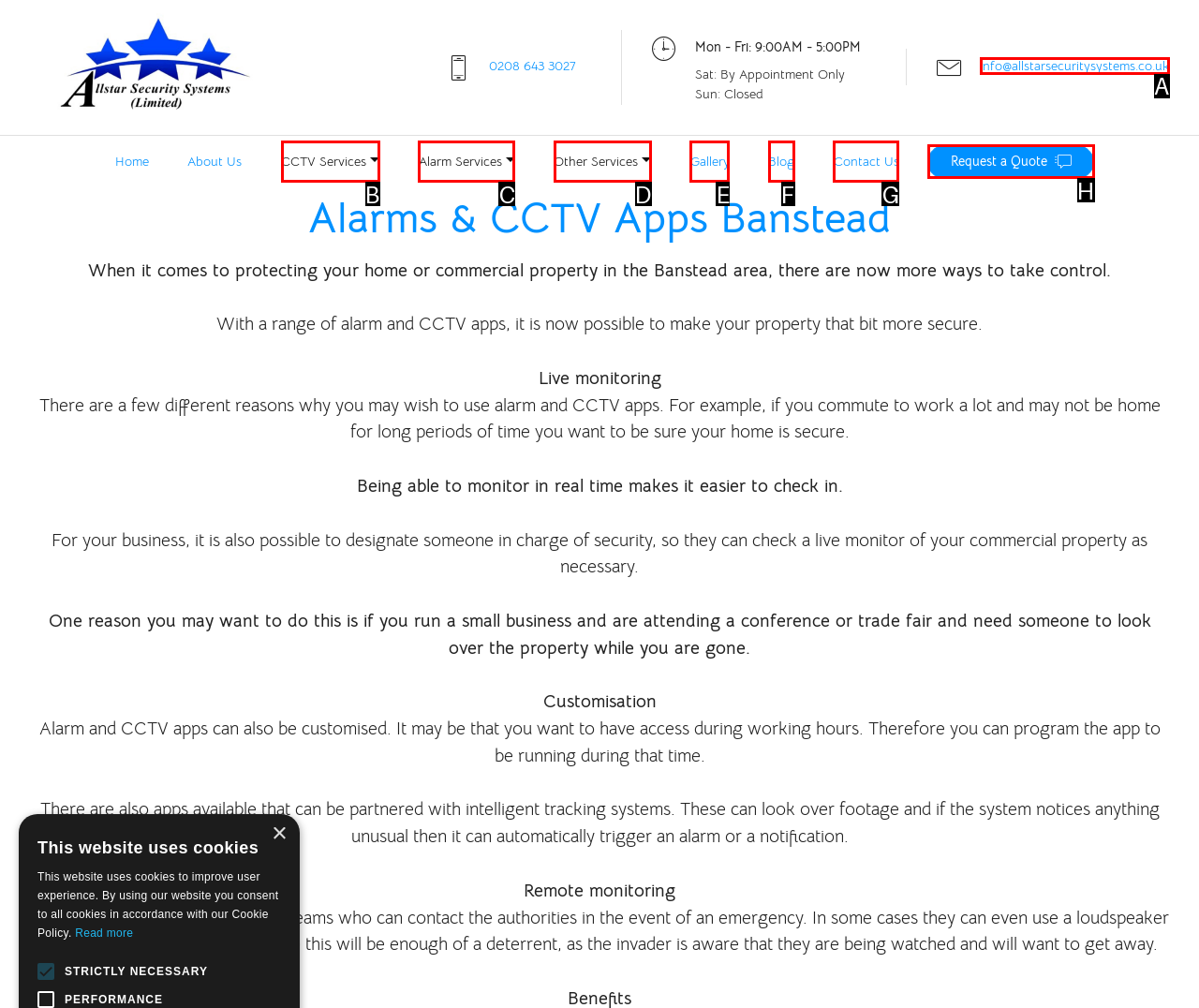Given the description: Contact Us, select the HTML element that best matches it. Reply with the letter of your chosen option.

G